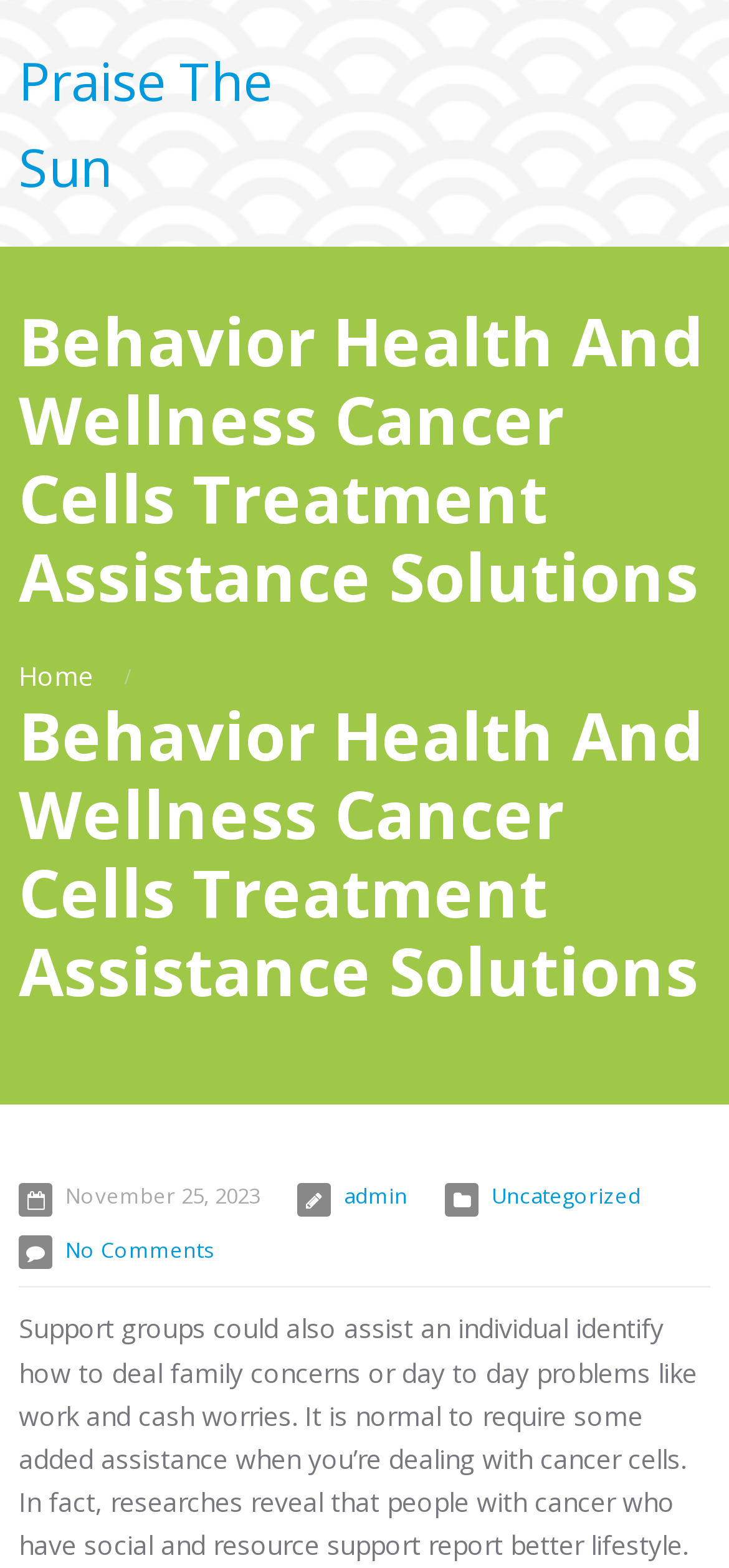Consider the image and give a detailed and elaborate answer to the question: 
What is the date mentioned on the webpage?

I found the date 'November 25, 2023' on the webpage, which is located at the top-right section of the page, indicating the date of publication or update of the content.